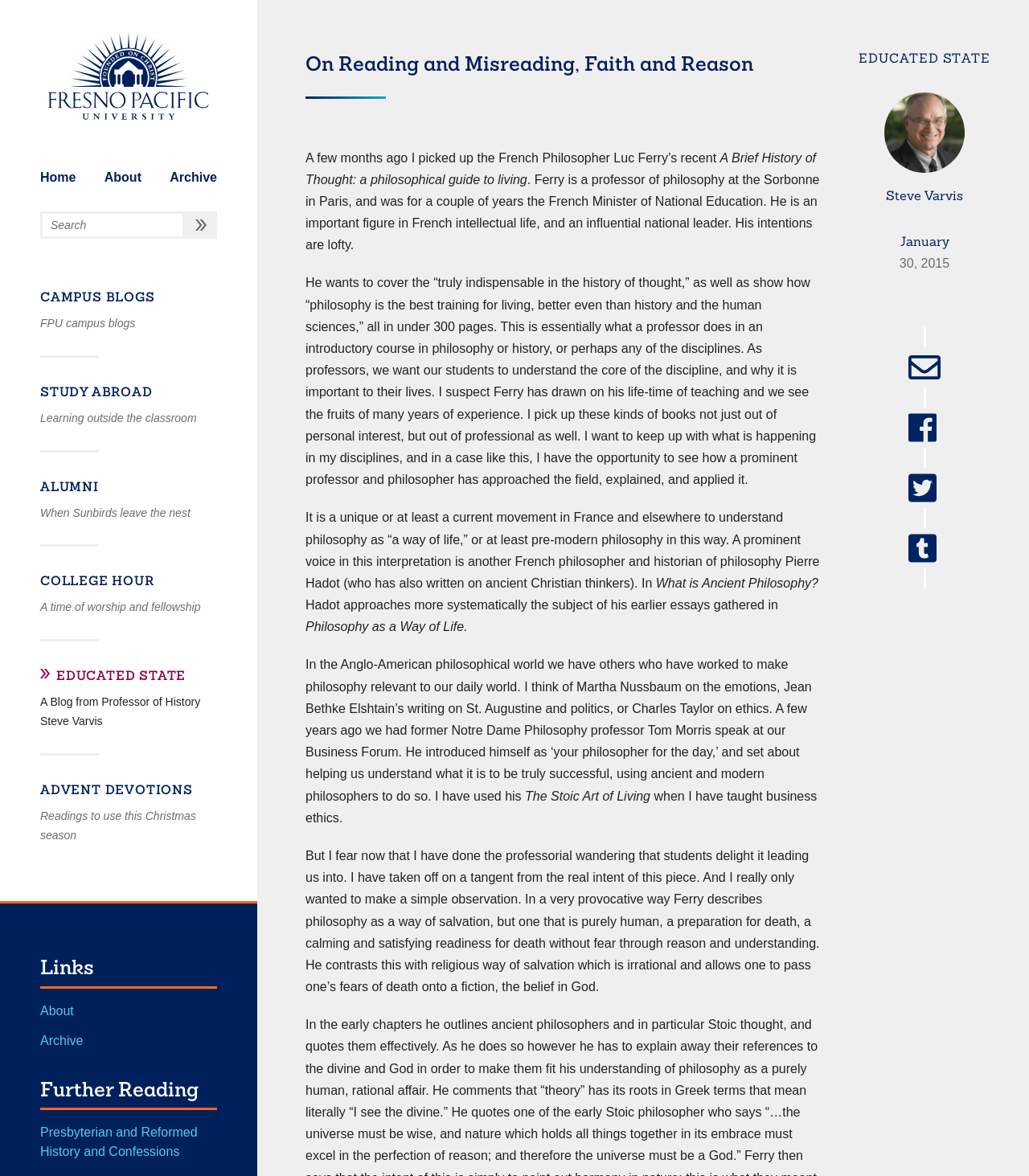What is the name of the university logo?
Look at the image and respond with a one-word or short phrase answer.

Fresno Pacific University